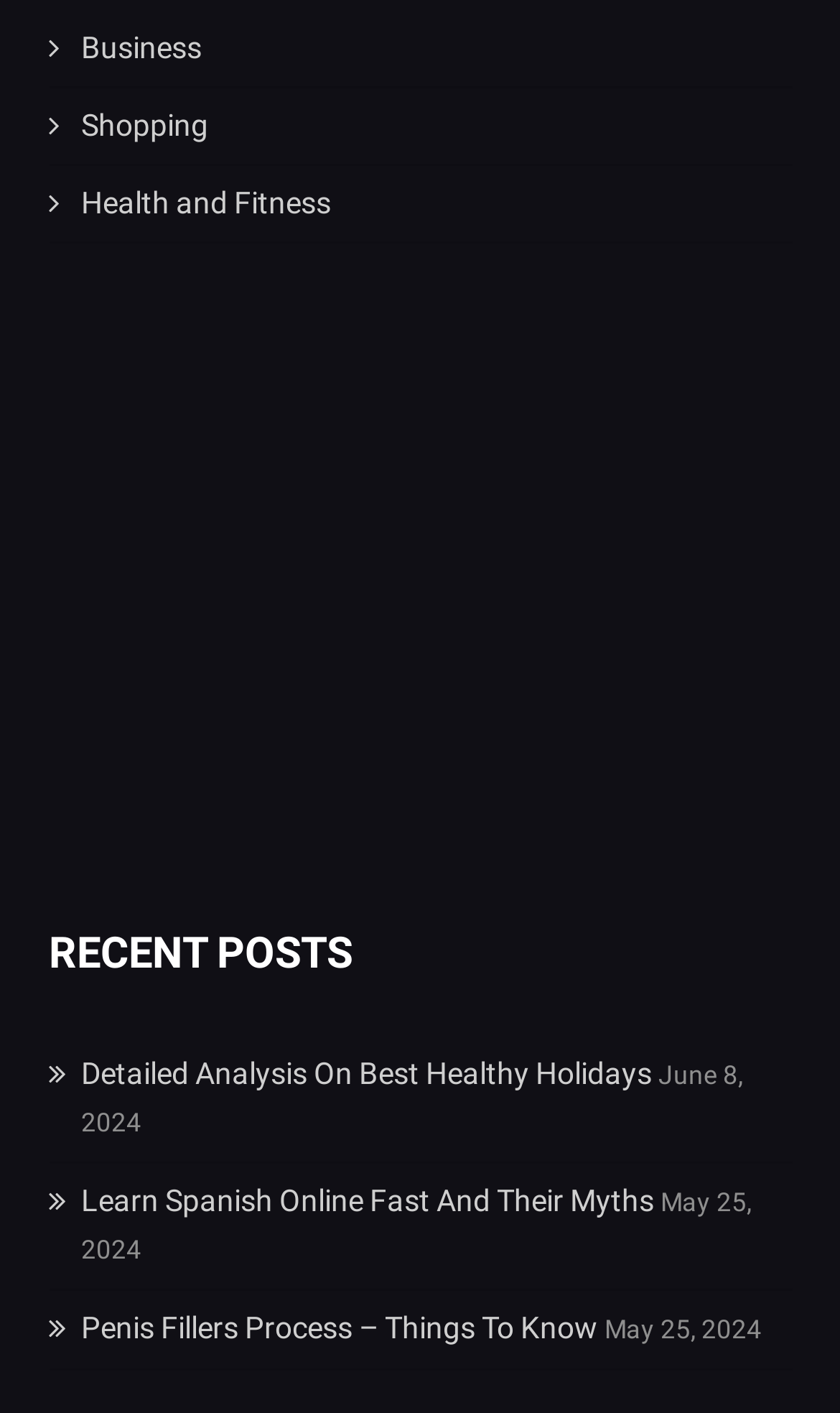What is the title of the section below the categories?
Refer to the image and give a detailed answer to the question.

After the top section with categories, there is a heading element with the text 'RECENT POSTS', which indicates that the section below it contains recent posts or articles.